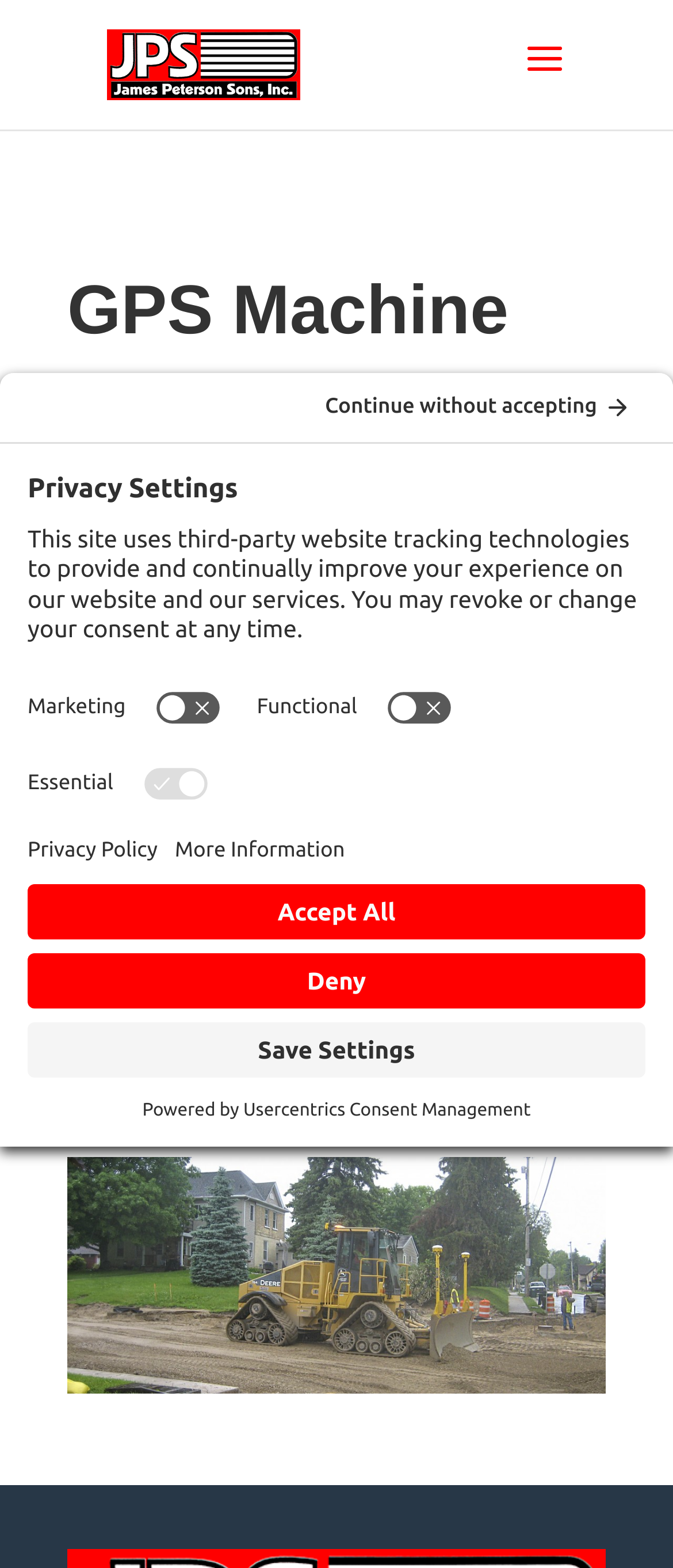Using the element description: "alt="JAMES PETERSON SONS"", determine the bounding box coordinates. The coordinates should be in the format [left, top, right, bottom], with values between 0 and 1.

[0.16, 0.031, 0.447, 0.049]